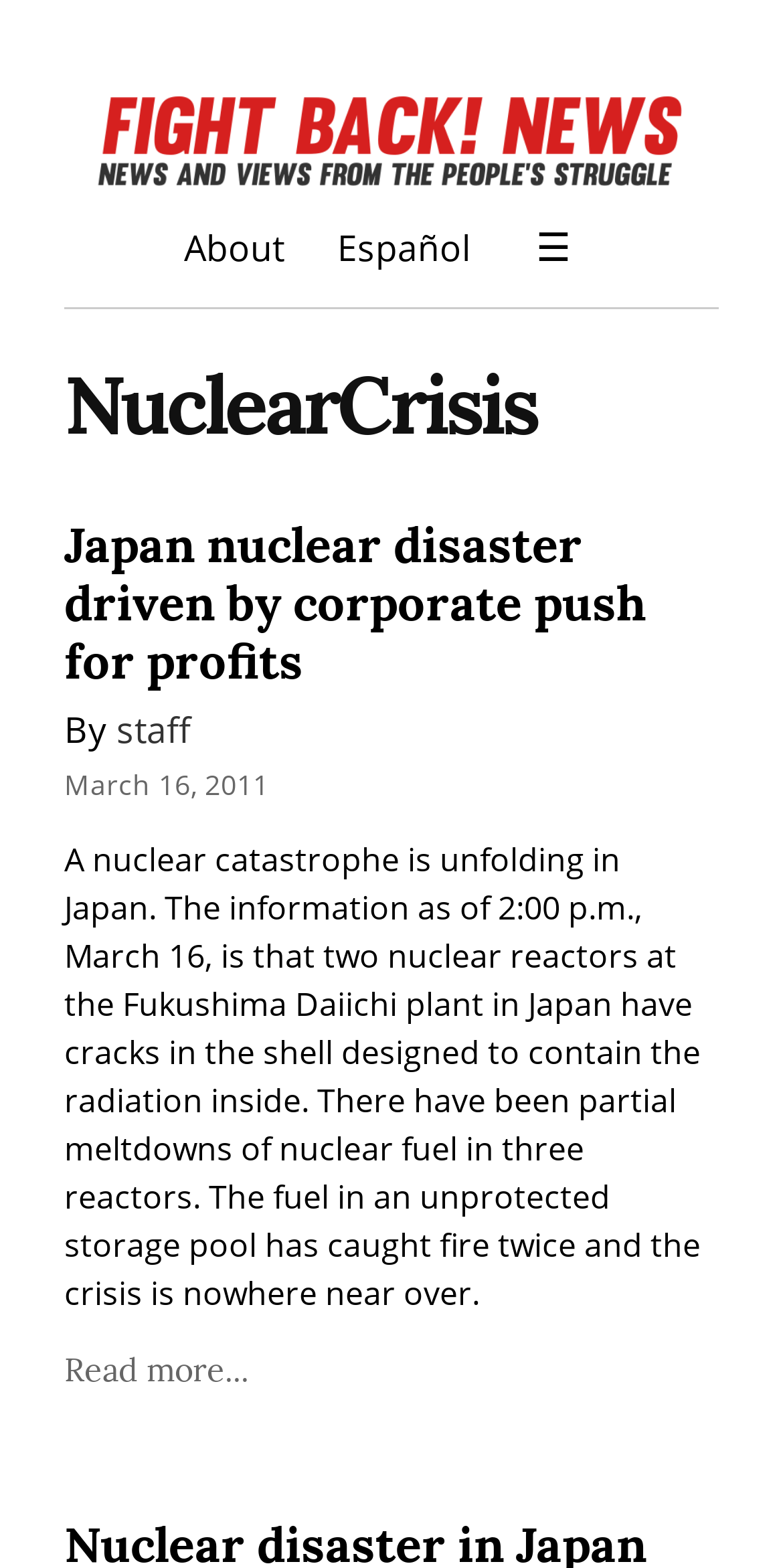Provide a one-word or one-phrase answer to the question:
What is the topic of the article?

Japan nuclear disaster